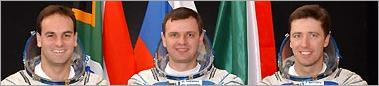Provide a thorough and detailed caption for the image.

This image features a trio of astronauts posing together in their space suits. The backdrop showcases several national flags, including South Africa, which connects to the theme of "the first African in space." Each astronaut appears proud and ready for their mission, representing a milestone in space exploration. Their smiles reflect the significance of their journey and the collaborative spirit of international space travel. This image highlights not only the individuals but also the collective achievement of crossing boundaries in science and exploration.